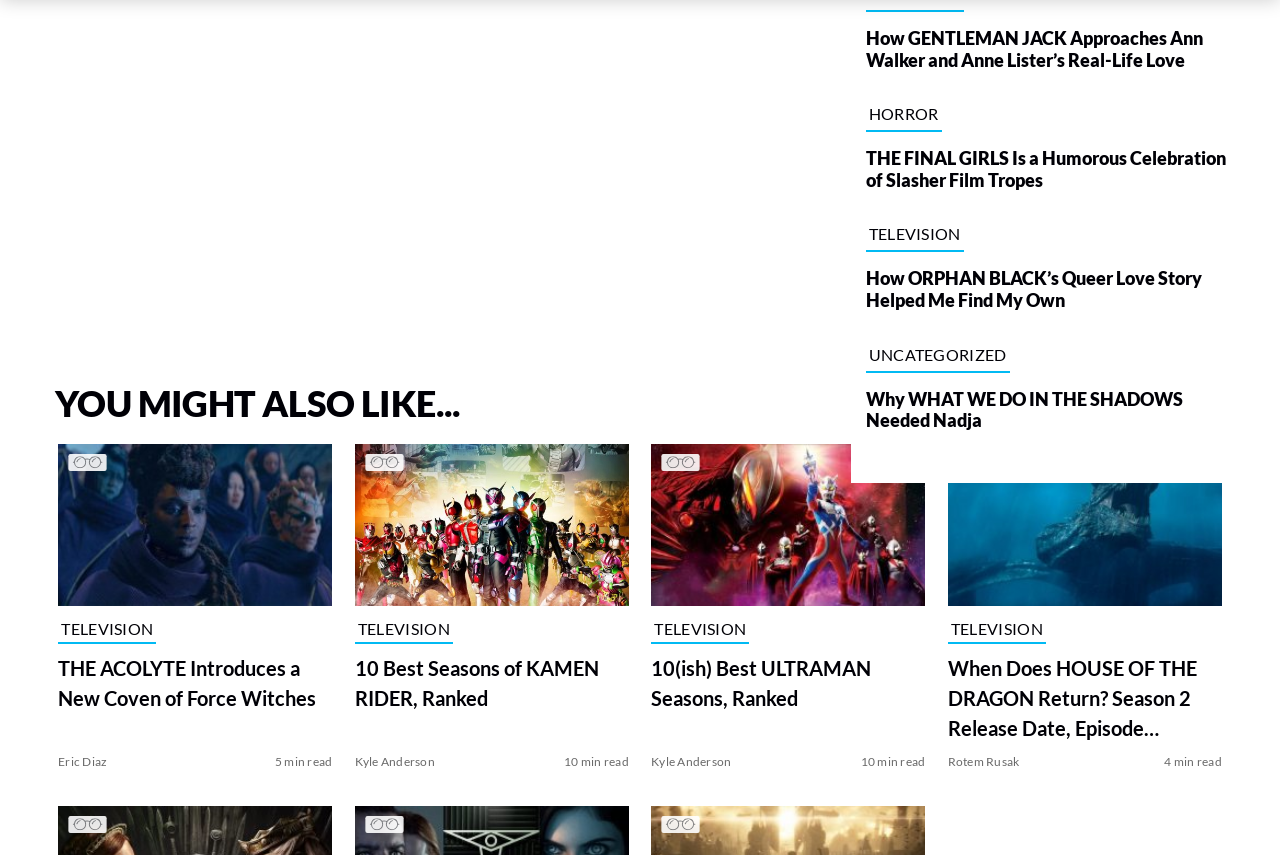Carefully examine the image and provide an in-depth answer to the question: What is the name of the TV show mentioned in the article?

The article mentions 'Once Upon a Time' as an example of a TV show that portrays foster mothers in a certain way, specifically referencing the character Regina Mills.